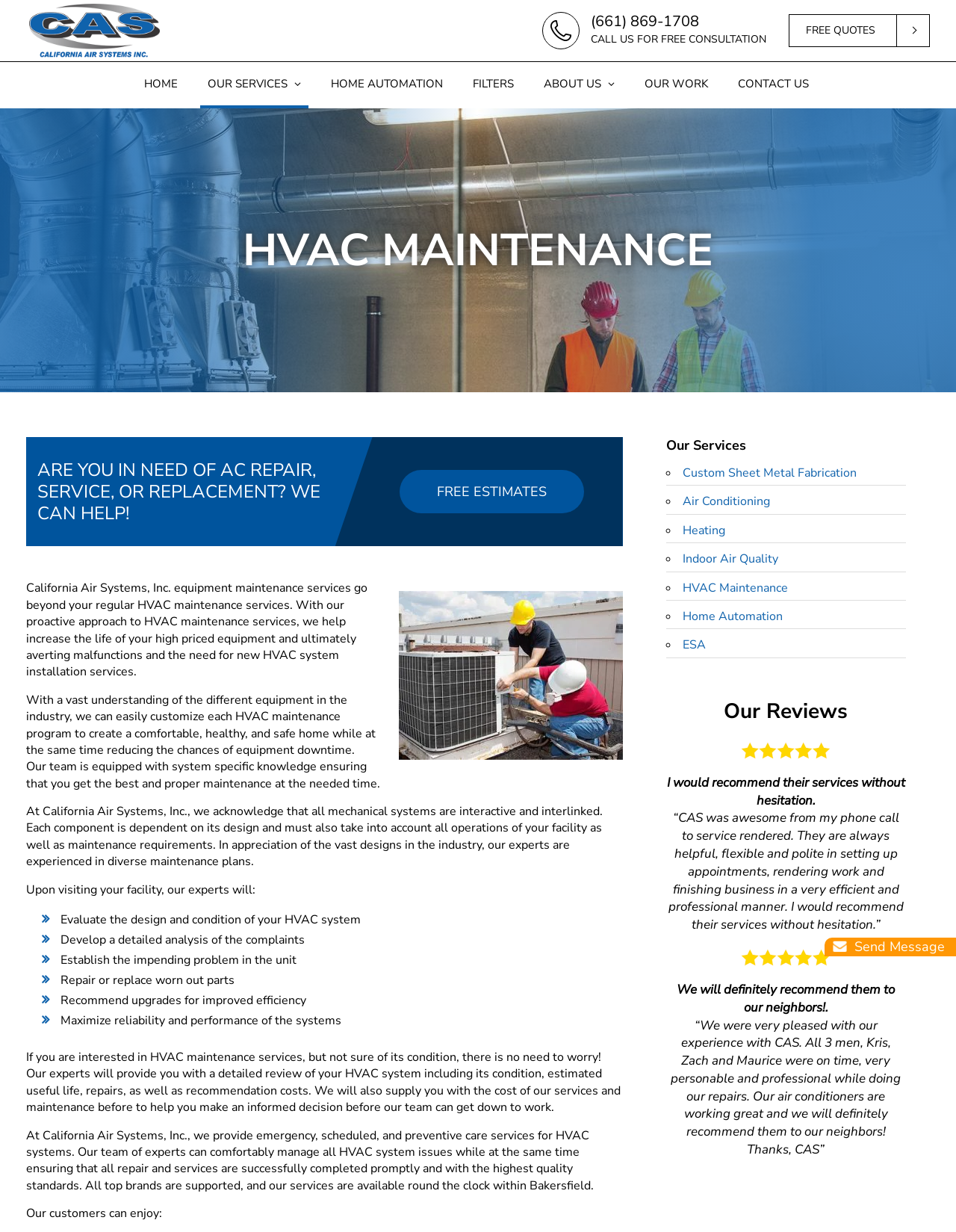Locate the bounding box coordinates of the clickable area to execute the instruction: "Click the 'HOME' link". Provide the coordinates as four float numbers between 0 and 1, represented as [left, top, right, bottom].

[0.143, 0.056, 0.194, 0.079]